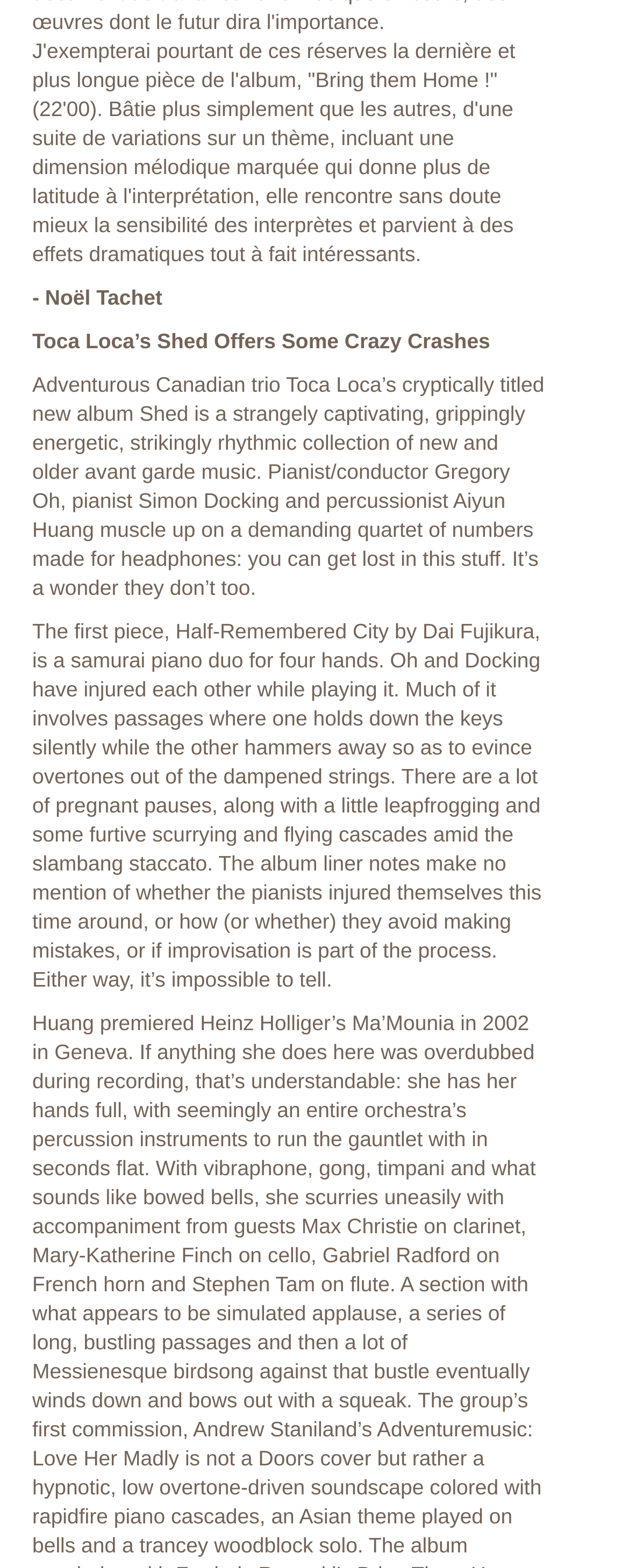Specify the bounding box coordinates of the element's area that should be clicked to execute the given instruction: "Click on the link to Gregory Oh's page". The coordinates should be four float numbers between 0 and 1, i.e., [left, top, right, bottom].

[0.051, 0.293, 0.811, 0.327]